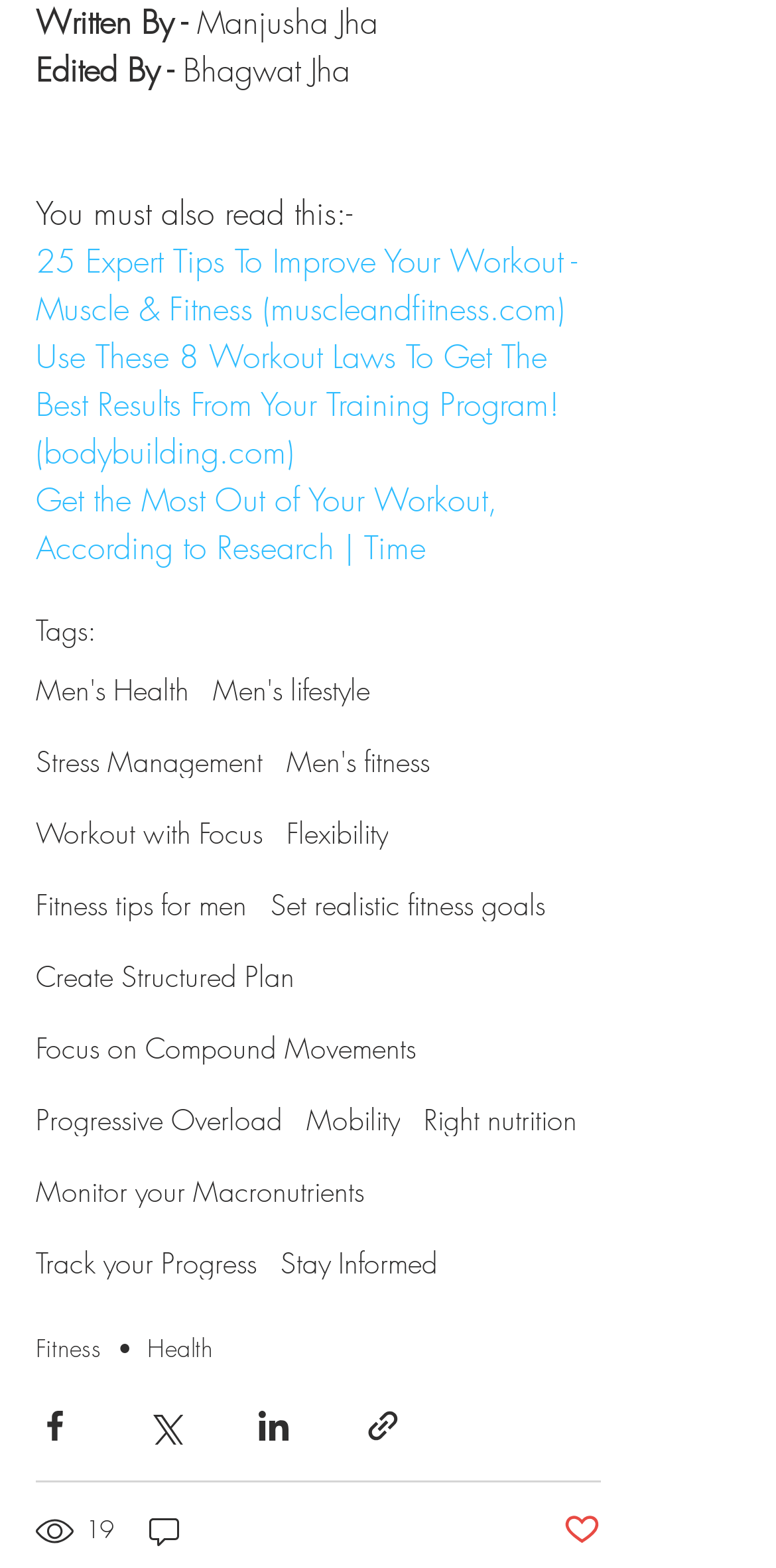Please predict the bounding box coordinates of the element's region where a click is necessary to complete the following instruction: "View the tag Men's Health". The coordinates should be represented by four float numbers between 0 and 1, i.e., [left, top, right, bottom].

[0.046, 0.428, 0.244, 0.45]